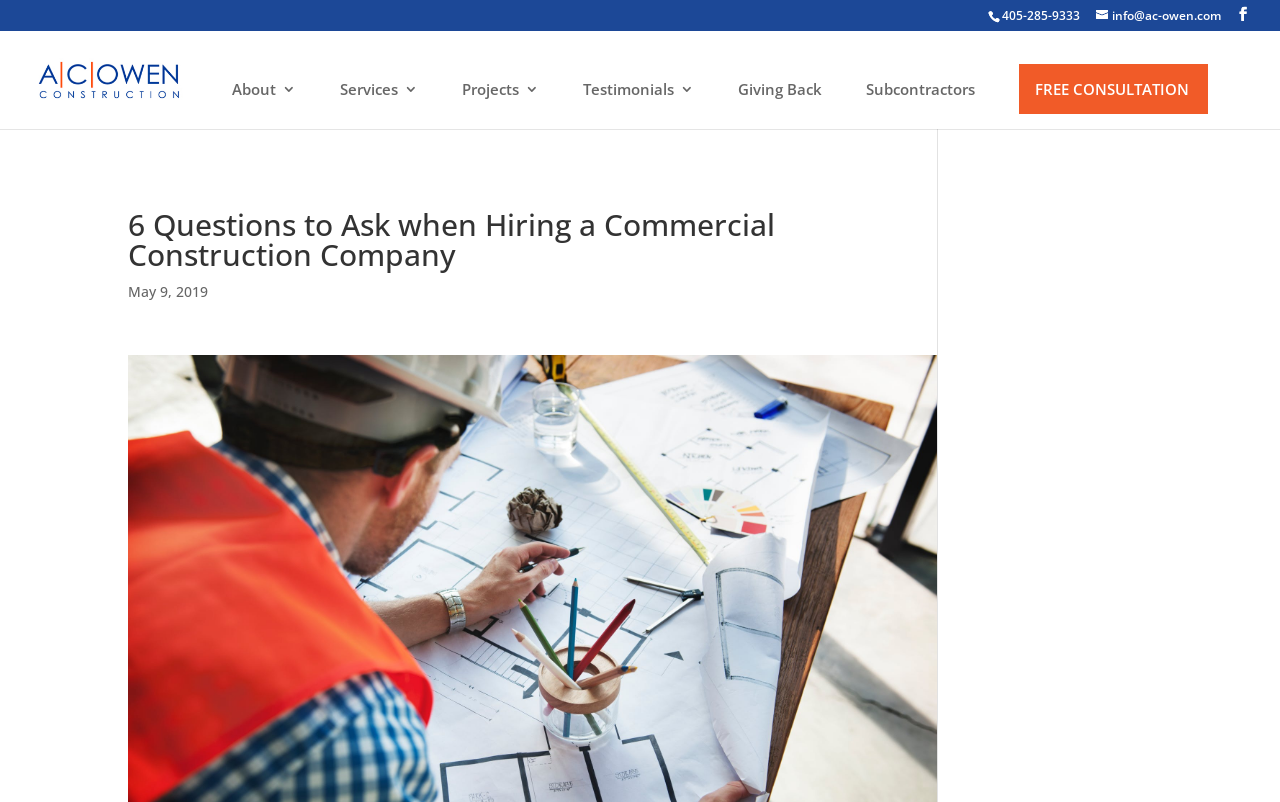Given the webpage screenshot, identify the bounding box of the UI element that matches this description: "Giving Back".

[0.577, 0.102, 0.642, 0.161]